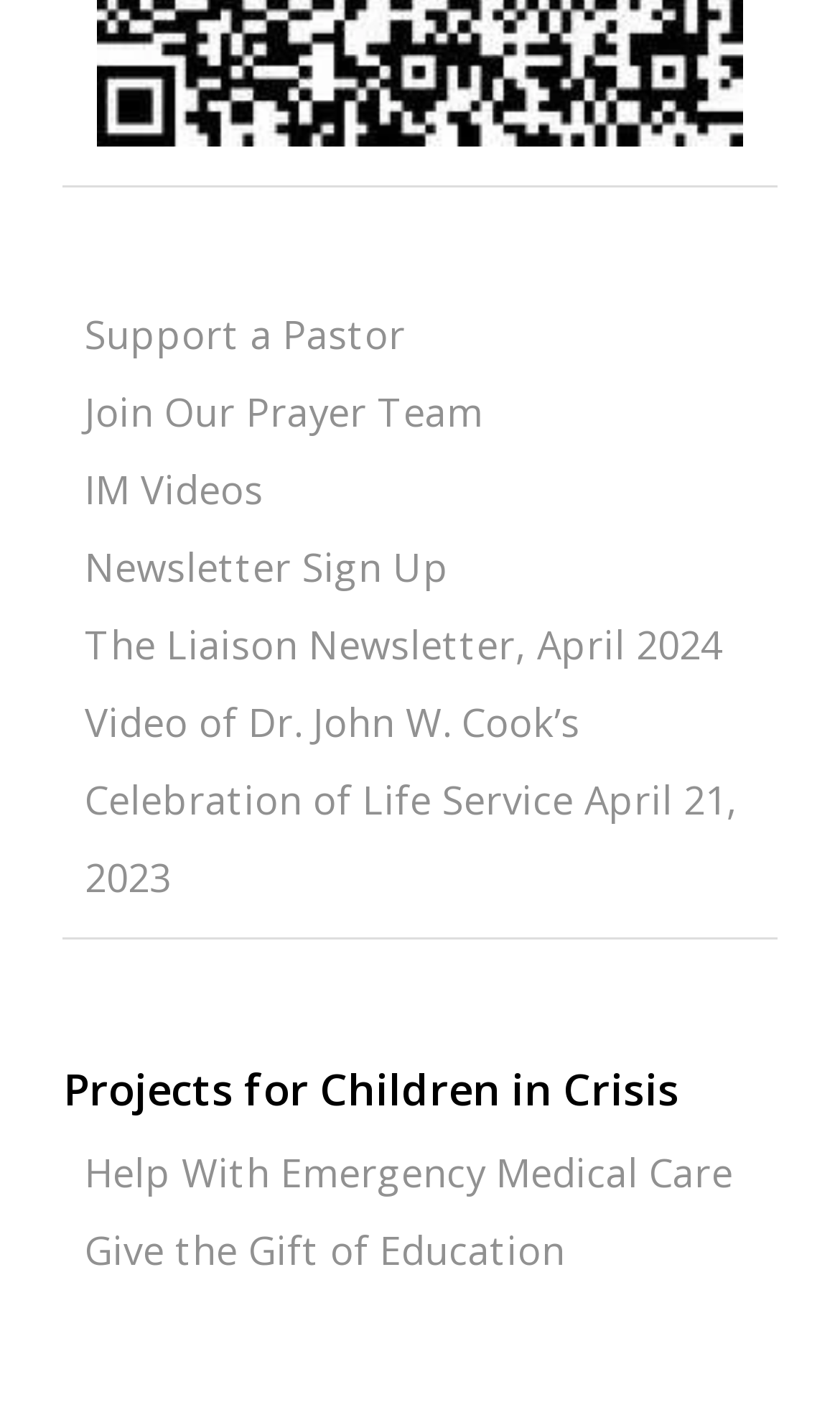How many separators are there on the webpage?
Please provide a single word or phrase in response based on the screenshot.

2